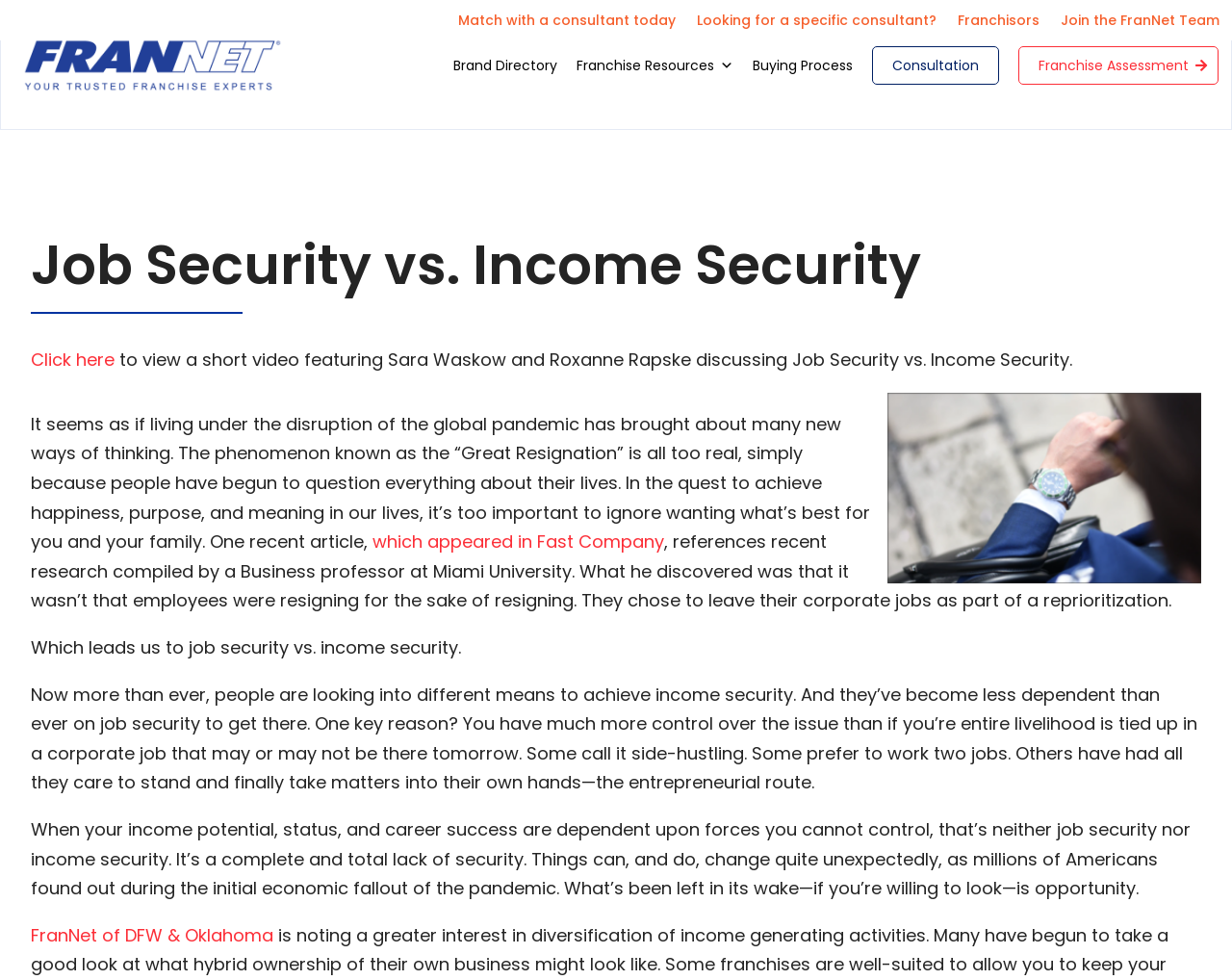Please give the bounding box coordinates of the area that should be clicked to fulfill the following instruction: "Read the article in Fast Company". The coordinates should be in the format of four float numbers from 0 to 1, i.e., [left, top, right, bottom].

[0.302, 0.54, 0.539, 0.565]